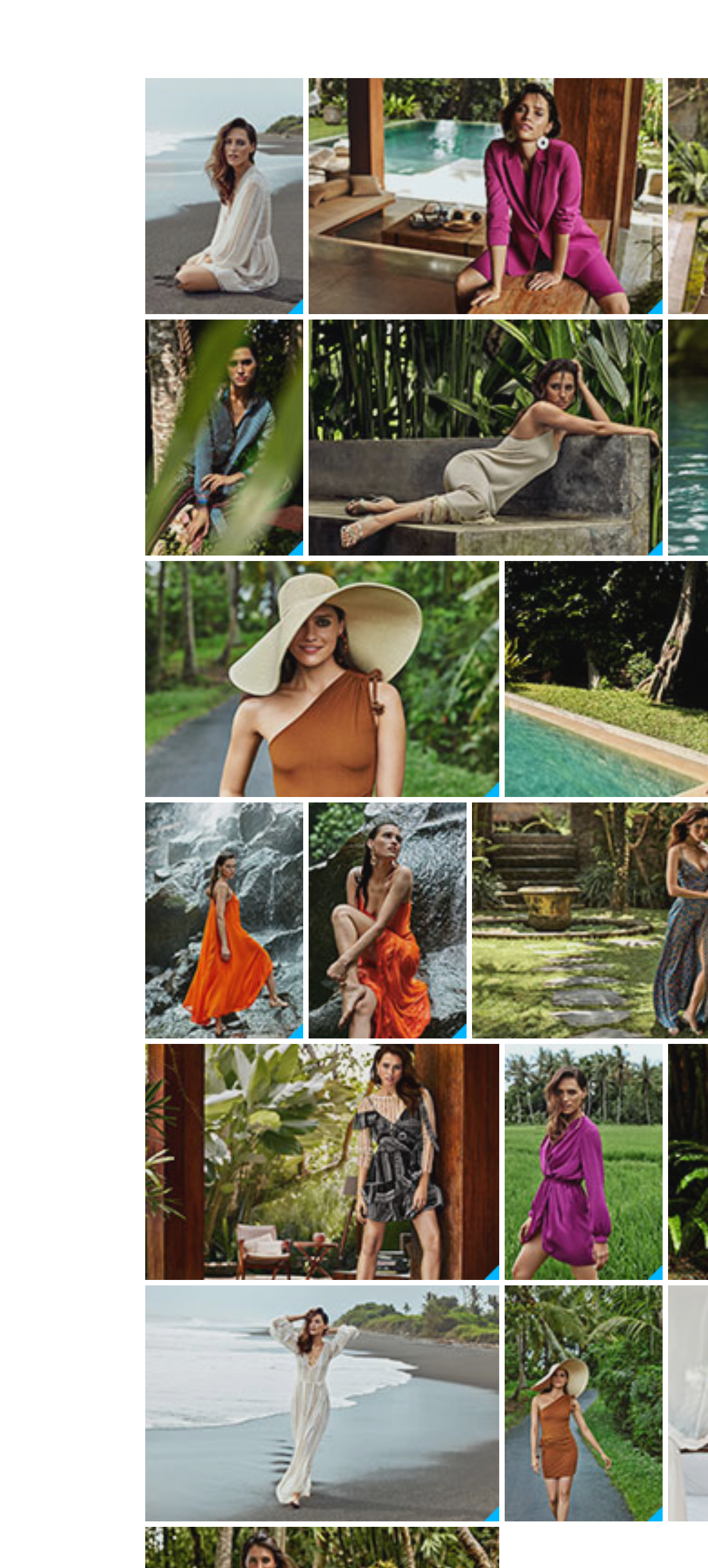Is there a pattern in the layout of the download links?
Could you answer the question in a detailed manner, providing as much information as possible?

By examining the x1, x2, y1, and y2 coordinates of the bounding boxes, I found that the download links are arranged in a grid pattern, with two columns and six rows, suggesting a structured layout.